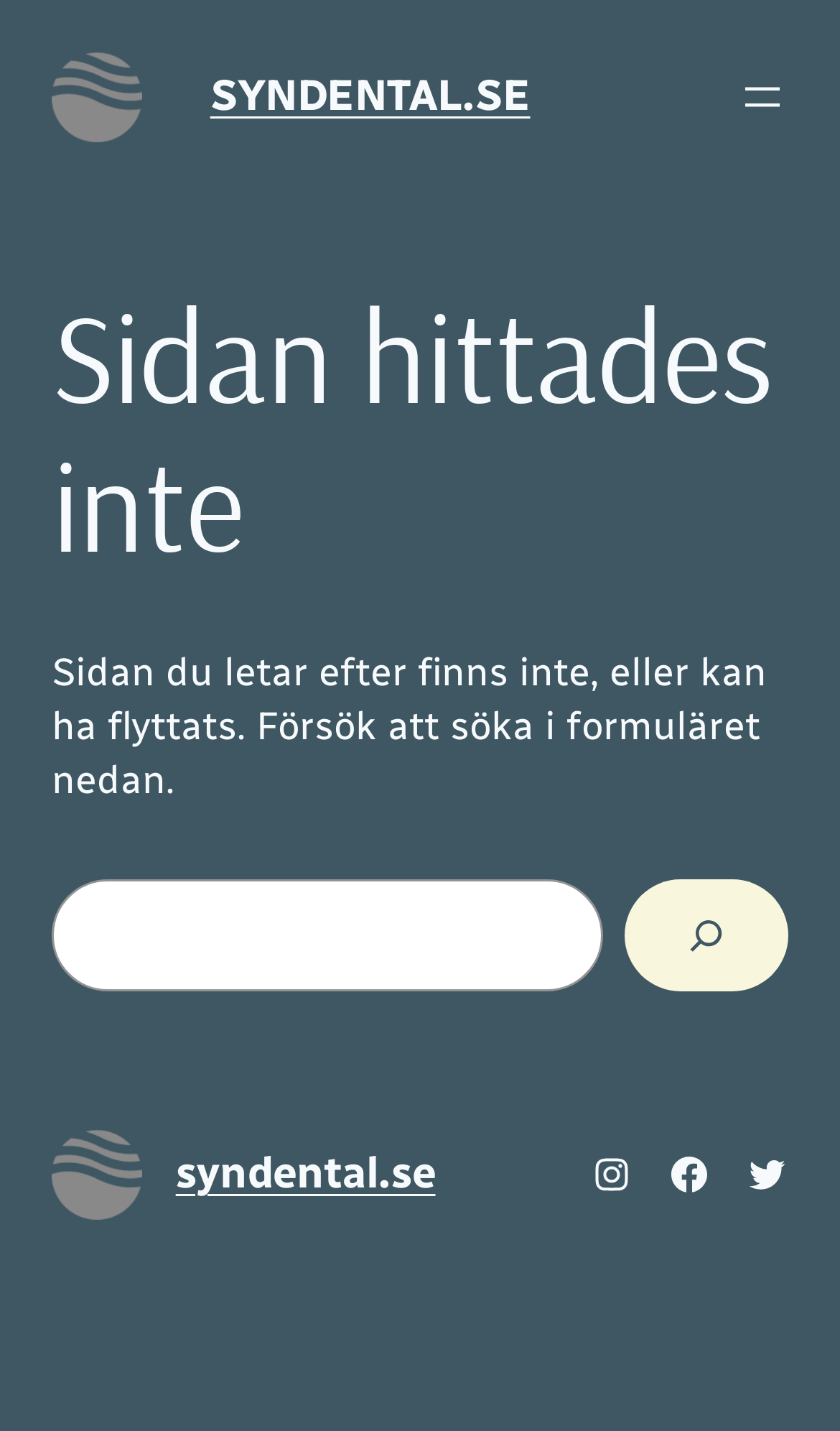Is there a navigation menu?
Make sure to answer the question with a detailed and comprehensive explanation.

There is a navigation menu present at the top of the webpage, which is indicated by the button element with the text 'Öppna meny' which means 'Open menu' in Swedish.